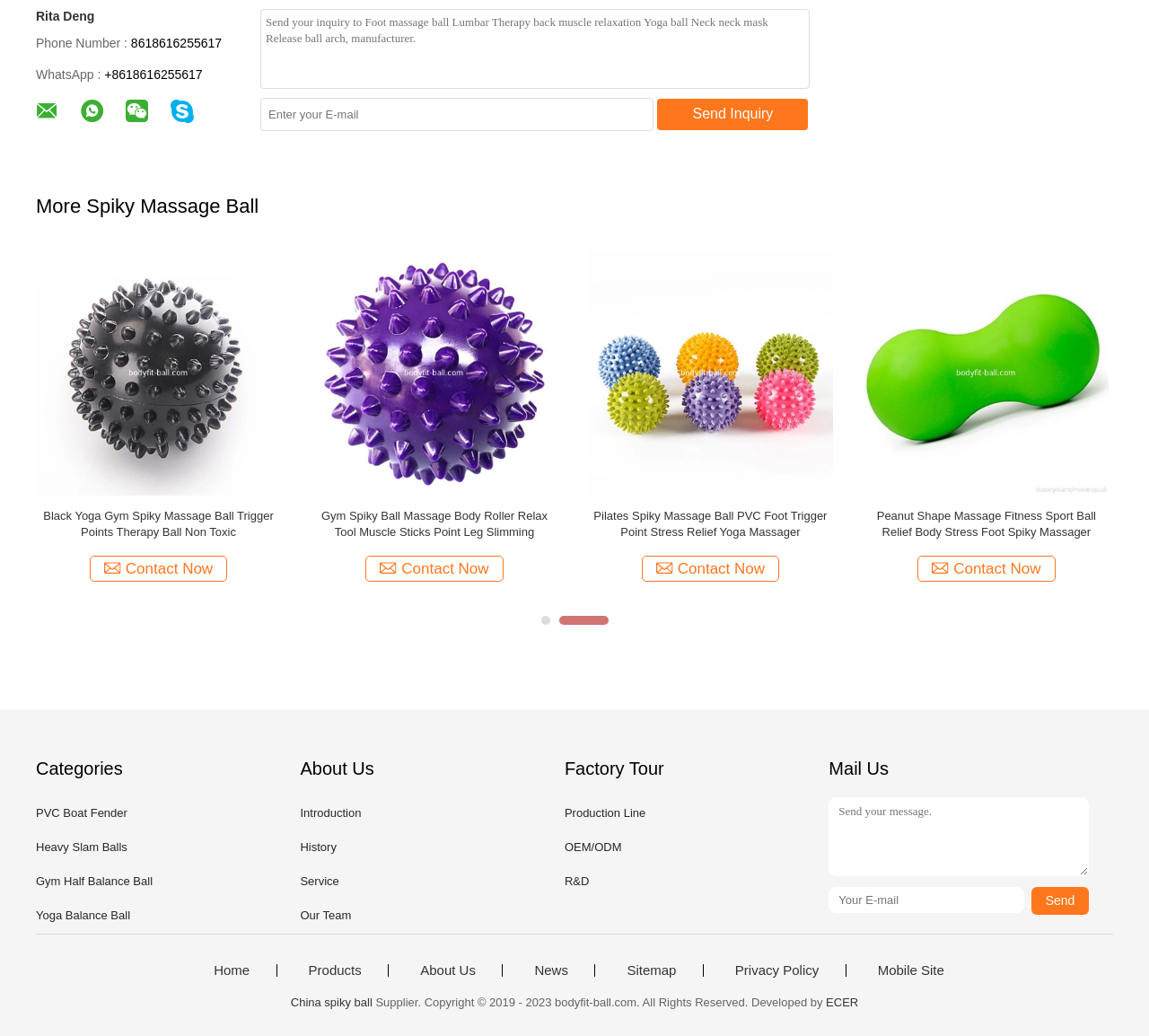Locate the bounding box of the UI element described in the following text: "Pin itShare on Pinterest".

None